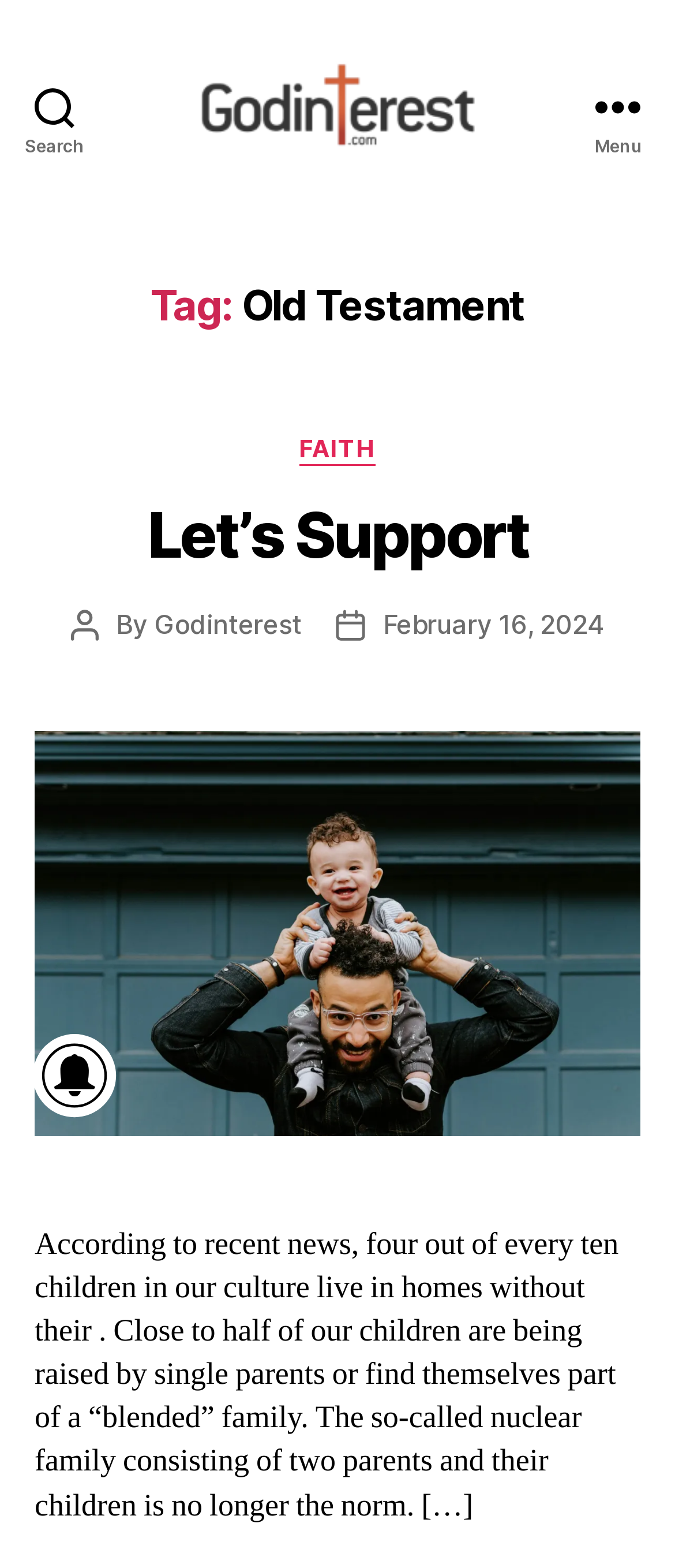Provide a single word or phrase answer to the question: 
Who is the author of the current article?

Godinterest